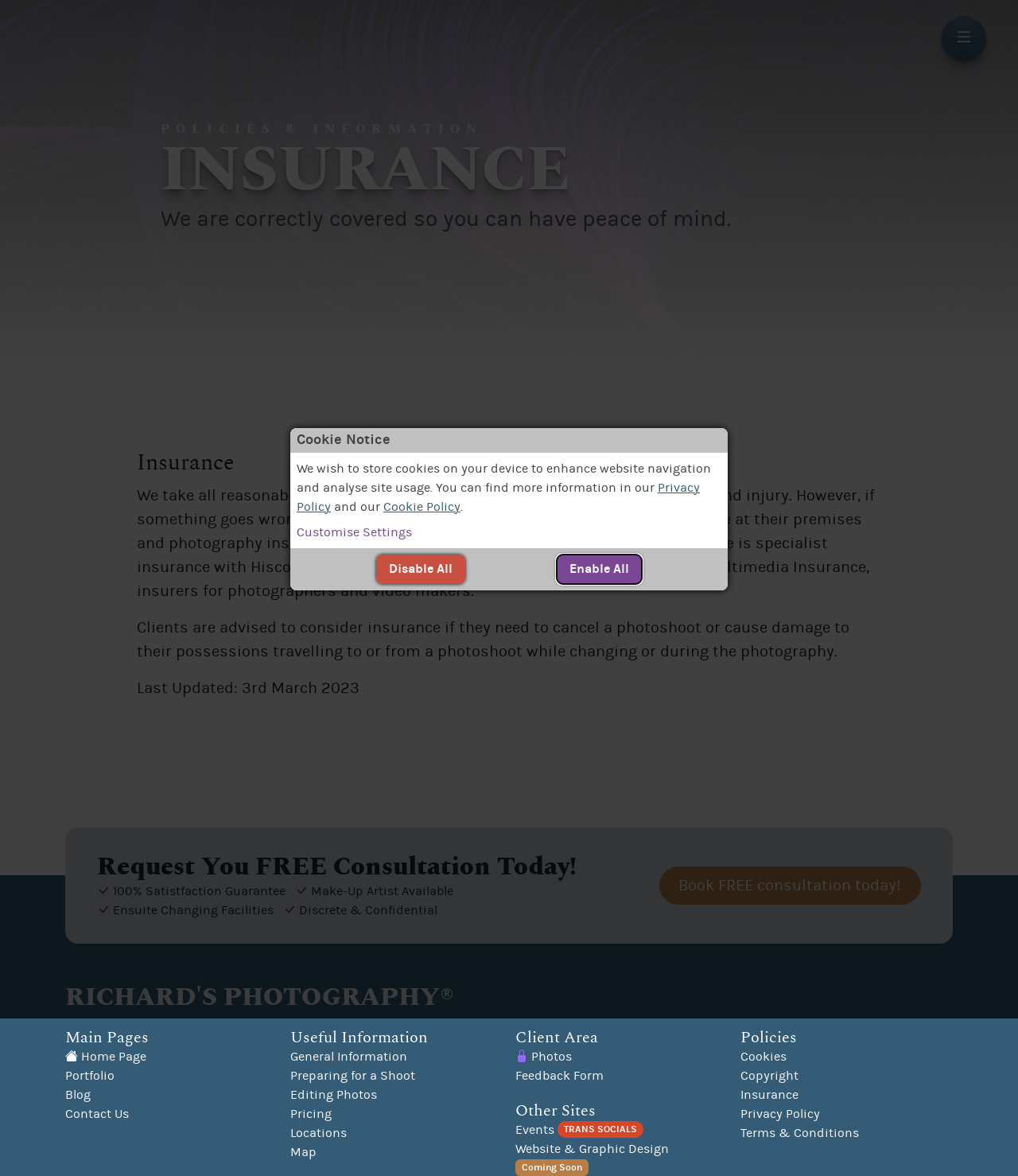Find the bounding box coordinates of the element to click in order to complete the given instruction: "go to Peer-to-Peer Professional Forum."

None